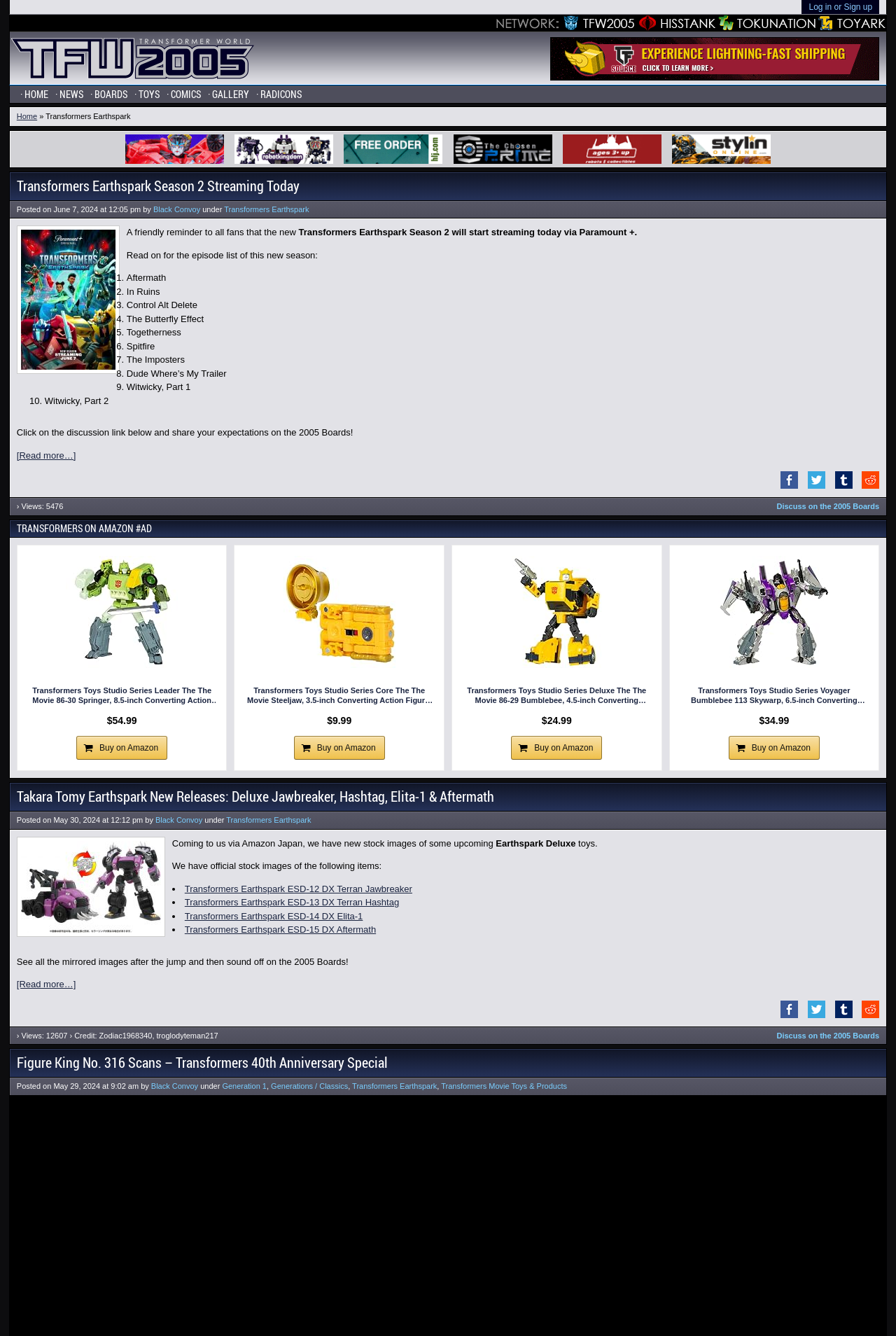What is the platform where Season 2 of Transformers Earthspark is streaming?
Please answer the question with as much detail as possible using the screenshot.

I found the answer by looking at the StaticText 'Transformers Earthspark Season 2 will start streaming today via Paramount +' which suggests that the platform where Season 2 is streaming is Paramount +.